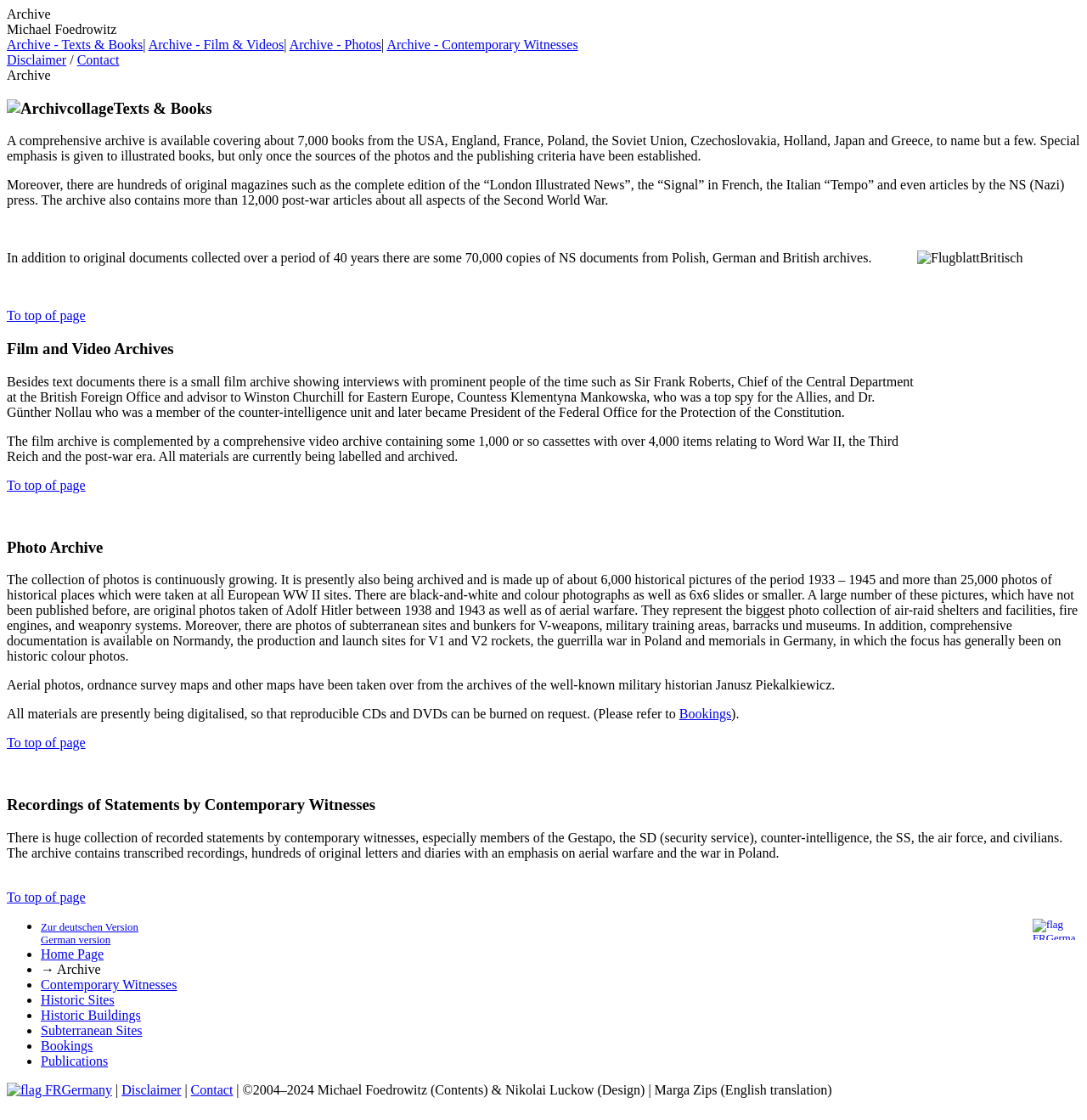Answer the question below in one word or phrase:
What is the name of the archive?

Michael Foedrowitz